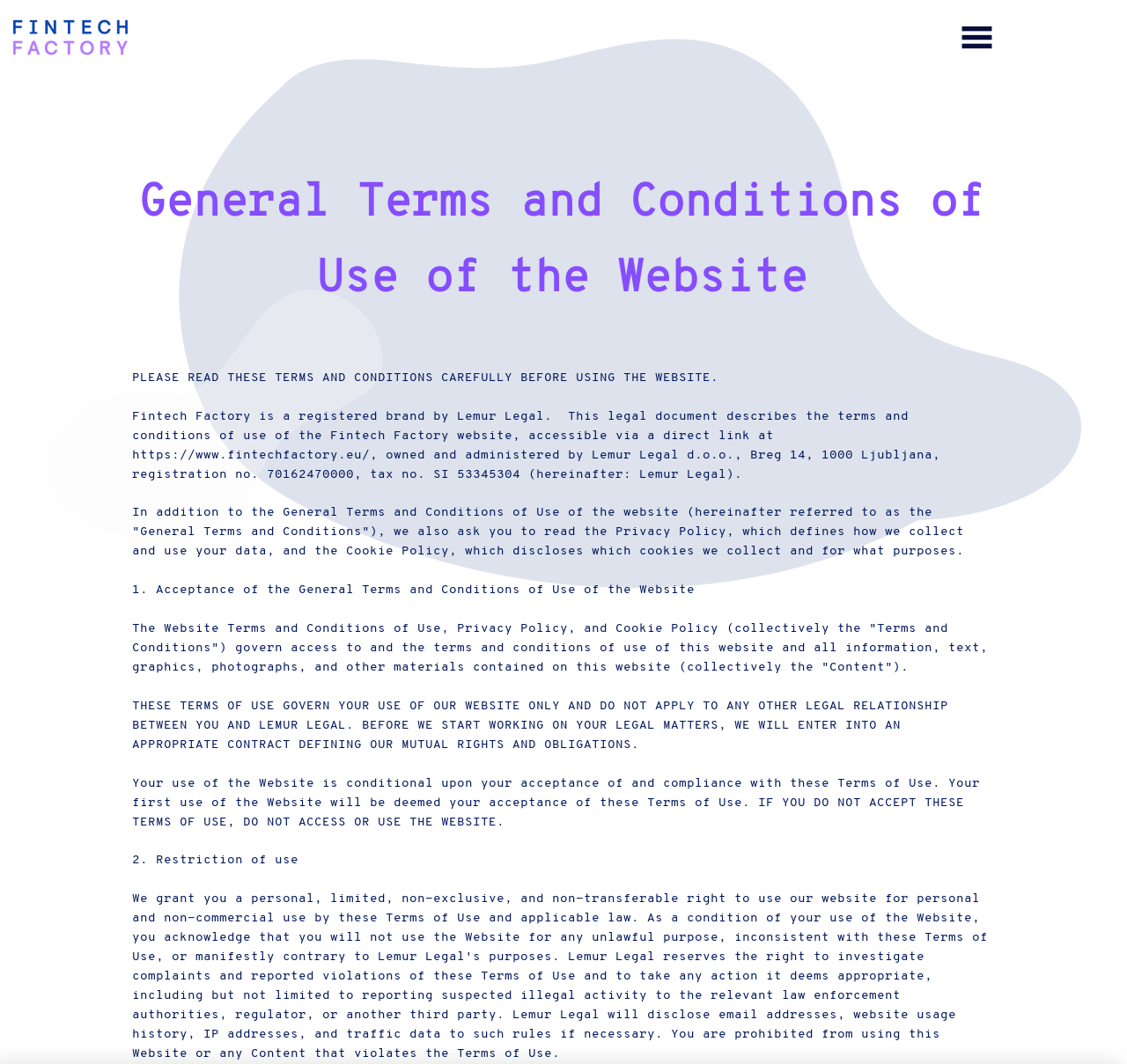Offer a meticulous caption that includes all visible features of the webpage.

The webpage is about the General Terms and Conditions of Use of the Fintech Factory website. At the top right corner, there is a button. Below the button, there is a heading that reads "General Terms and Conditions of Use of the Website". 

Under the heading, there is a paragraph of text that advises users to read the terms and conditions carefully before using the website. The text is followed by a description of Fintech Factory, which is a registered brand by Lemur Legal, and provides the website's URL. 

The webpage then lists the terms and conditions, which include the General Terms and Conditions, Privacy Policy, and Cookie Policy. The first section is titled "1. Acceptance of the General Terms and Conditions of Use of the Website", which explains that the terms and conditions govern access to and use of the website and its content. 

The following sections, including "THESE TERMS OF USE GOVERN YOUR USE OF OUR WEBSITE ONLY..." and "Your use of the Website is conditional upon your acceptance of and compliance with these Terms of Use", provide further details on the terms of use. 

The webpage continues with more sections, including "2. Restriction of use", which is located near the bottom of the page. Throughout the webpage, there are no images, only text.